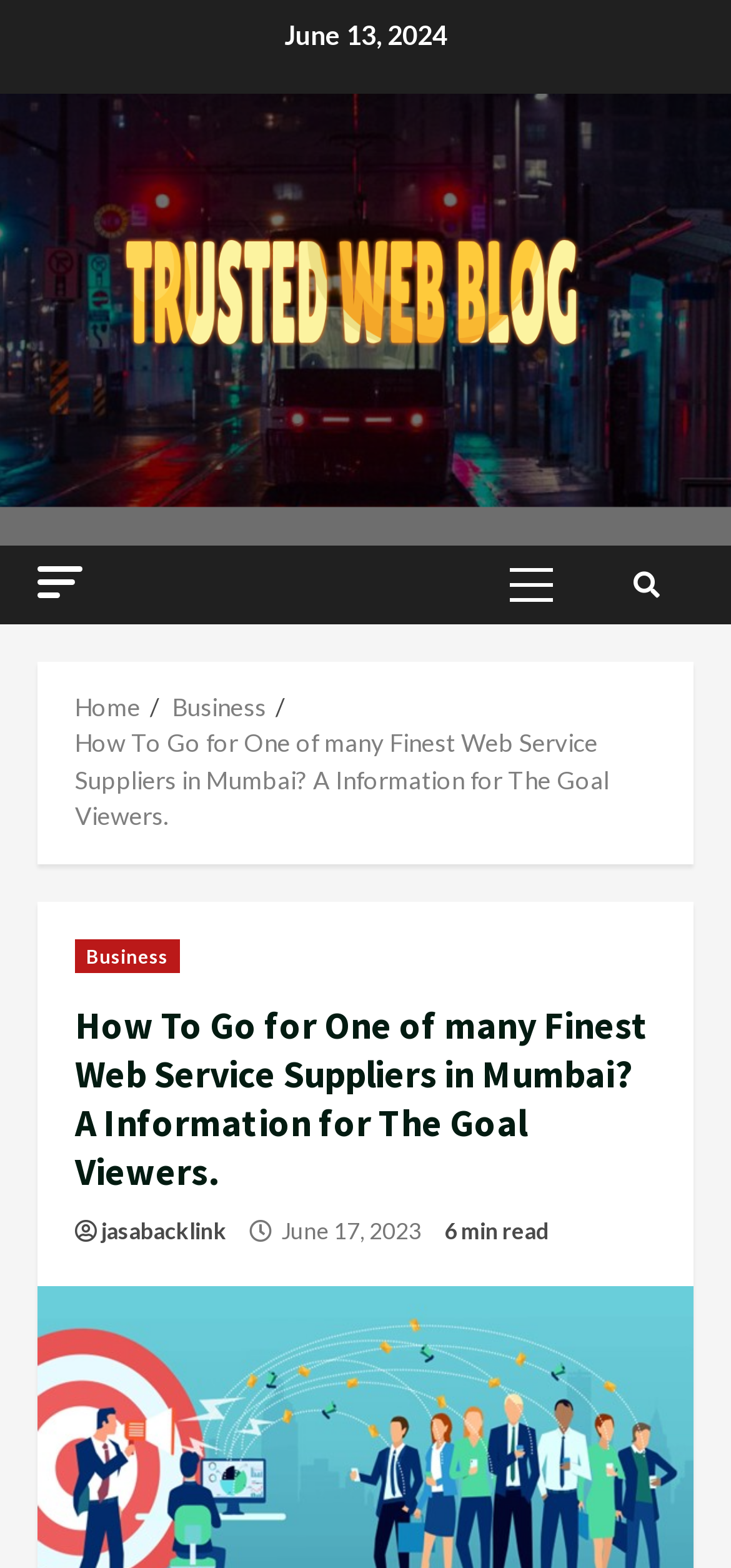Produce a meticulous description of the webpage.

The webpage appears to be a blog post or article titled "How To Go for One of many Finest Web Service Suppliers in Mumbai? A Information for The Goal Viewers." The title is displayed prominently at the top of the page. 

Below the title, there is a date "June 13, 2024" indicating when the article was published. 

On the top-left corner, there is a logo of "HouseMaintenanceCo.com" which is also a clickable link. 

To the right of the logo, there is a primary menu with a label "Primary Menu". 

On the top-right corner, there is a search icon represented by "\uf002". 

Below the title, there is a navigation section with breadcrumbs, showing the path "Home > Business > How To Go for One of many Finest Web Service Suppliers in Mumbai? A Information for The Goal Viewers.". 

The main content of the article is divided into sections, with a heading that repeats the title of the article. The article appears to be categorized under "Business" and has a backlink to "jasabacklink". 

At the bottom of the article, there is information about when it was published, "June 17, 2023", and an estimate of how long it takes to read, "6 min read".